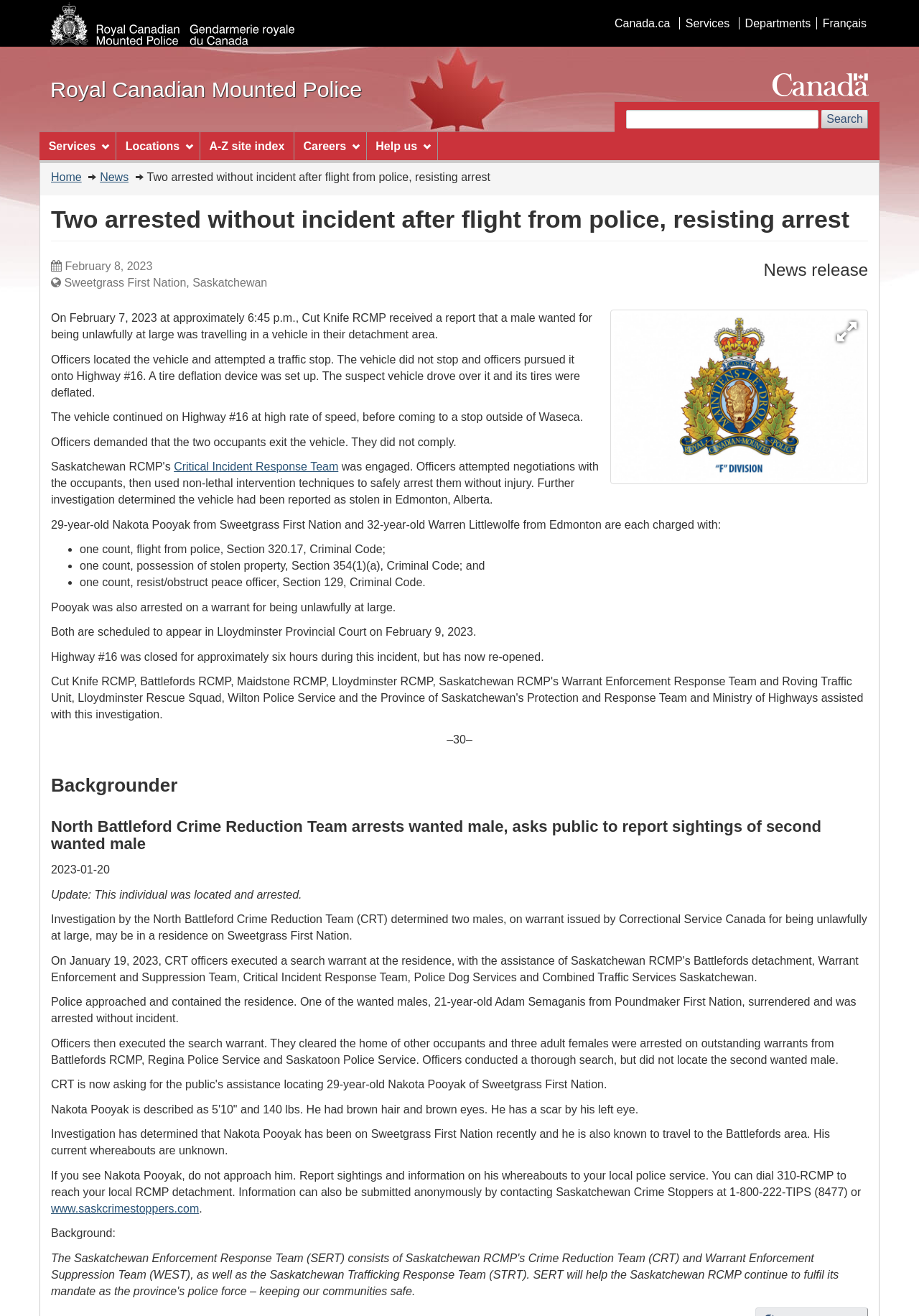Respond to the question with just a single word or phrase: 
What is the location of the incident?

Sweetgrass First Nation, Saskatchewan